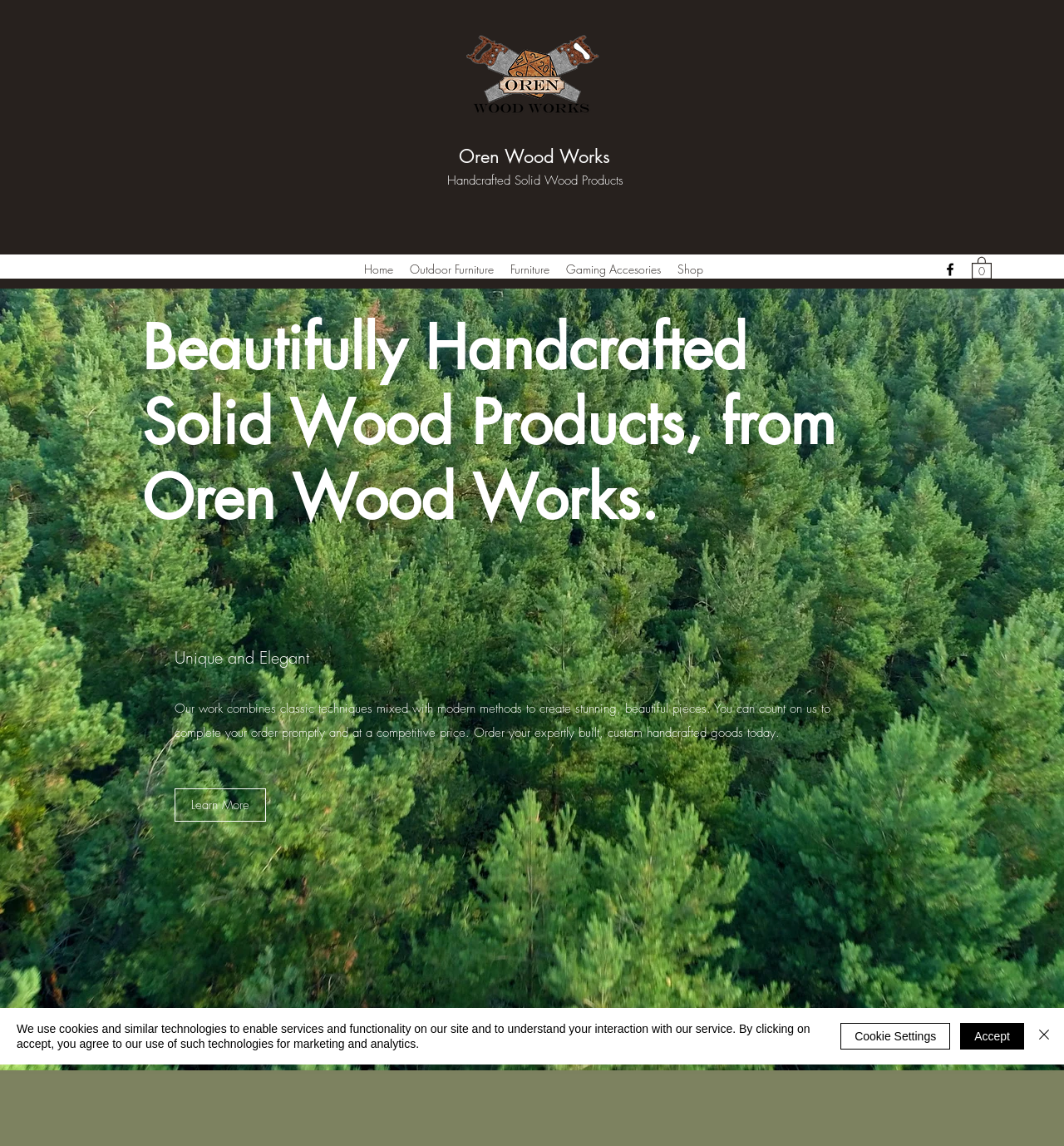From the given element description: "Shop", find the bounding box for the UI element. Provide the coordinates as four float numbers between 0 and 1, in the order [left, top, right, bottom].

[0.629, 0.224, 0.669, 0.246]